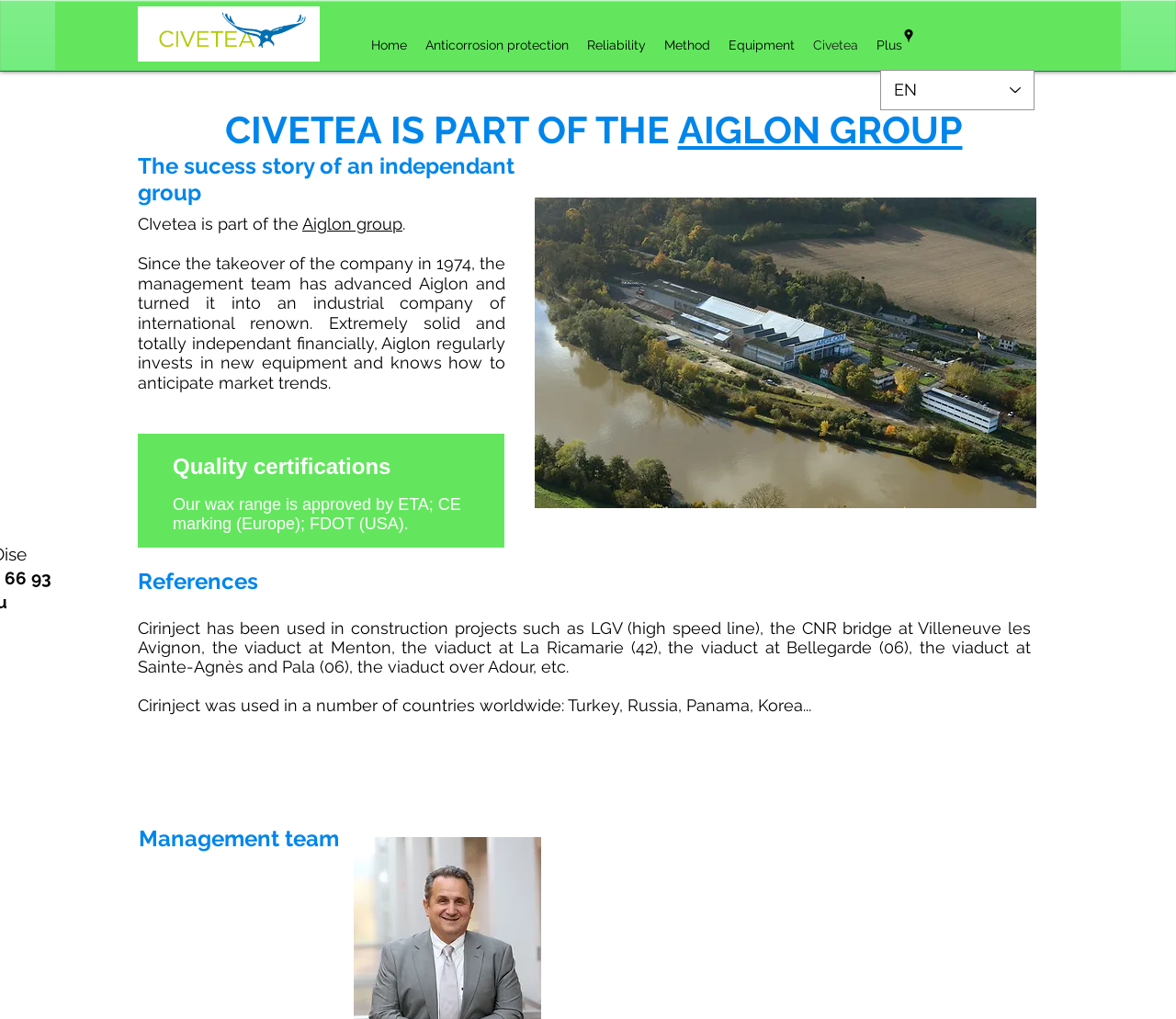Find the bounding box coordinates of the clickable area that will achieve the following instruction: "View Cirinject references".

[0.117, 0.557, 0.22, 0.583]